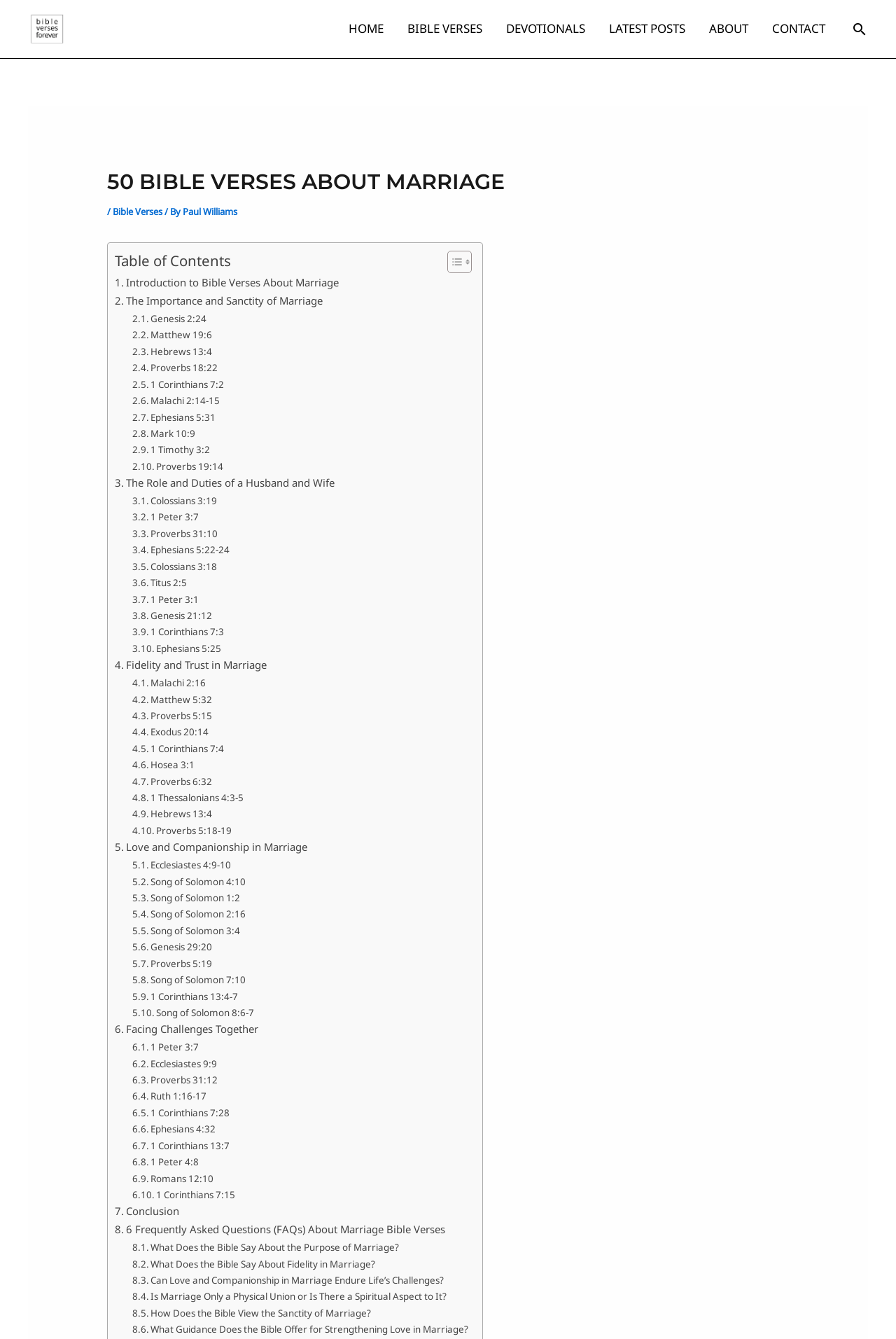Use one word or a short phrase to answer the question provided: 
How many FAQs are listed at the end of the page?

6